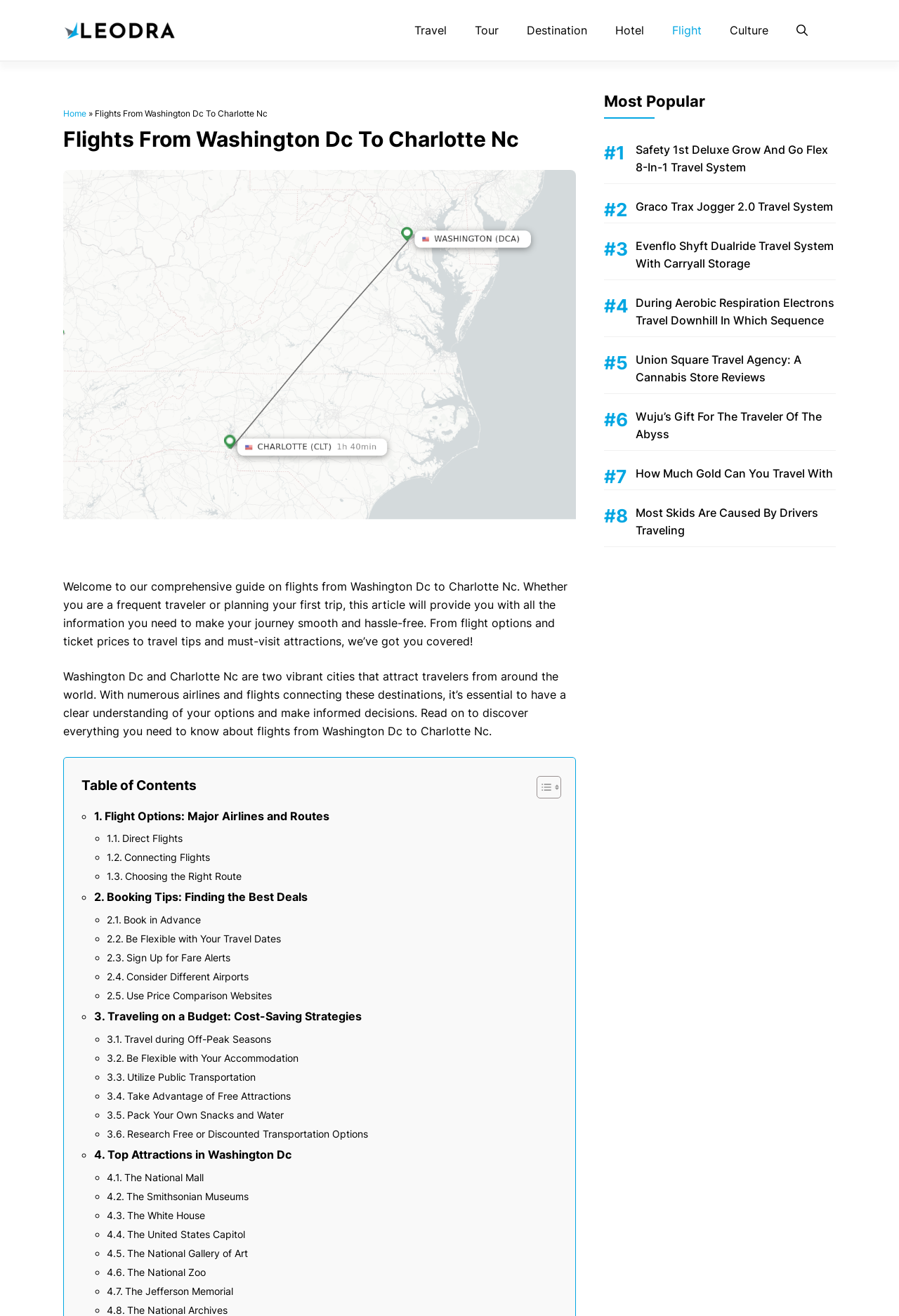Determine the bounding box coordinates of the section to be clicked to follow the instruction: "Bookmark on your Personal Space". The coordinates should be given as four float numbers between 0 and 1, formatted as [left, top, right, bottom].

None